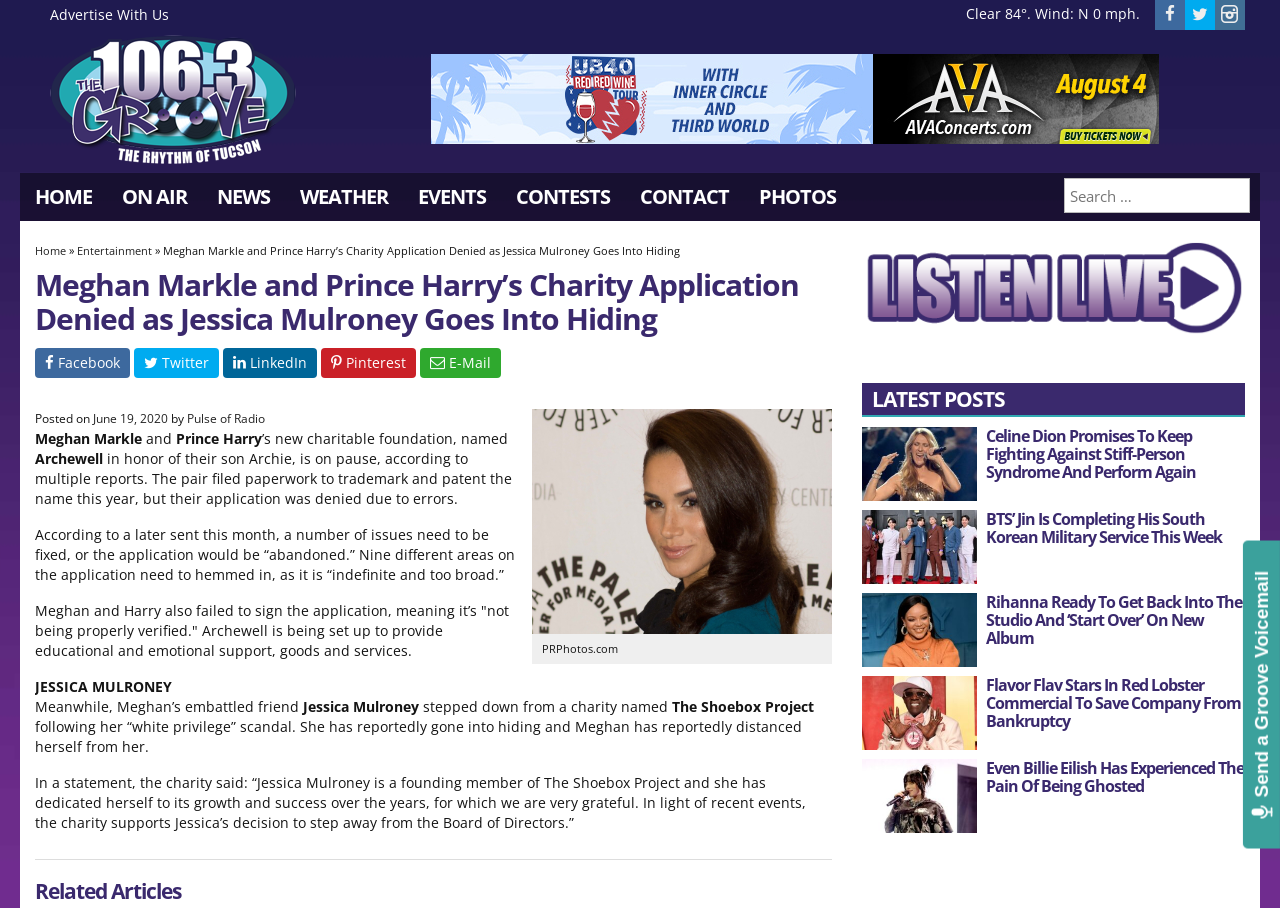What is the name of Meghan Markle and Prince Harry's charitable foundation? Look at the image and give a one-word or short phrase answer.

Archewell